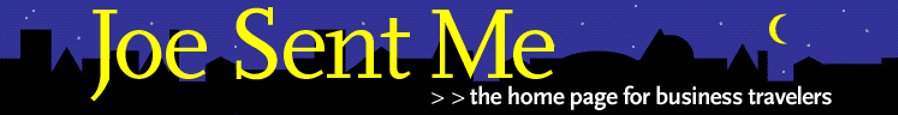Explain in detail what you see in the image.

The image displays the vibrant header of the website "Joe Sent Me," tailored for business travelers. It features the bold, golden title "Joe Sent Me" prominently against a deep blue, night sky backdrop, evocative of a city skyline. Below the title, a tagline reads “>> the home page for business travelers,” emphasizing the site's focus and purpose. The design conveys a professional yet inviting atmosphere, suggesting a resourceful platform for those frequently on the move for work-related ventures.